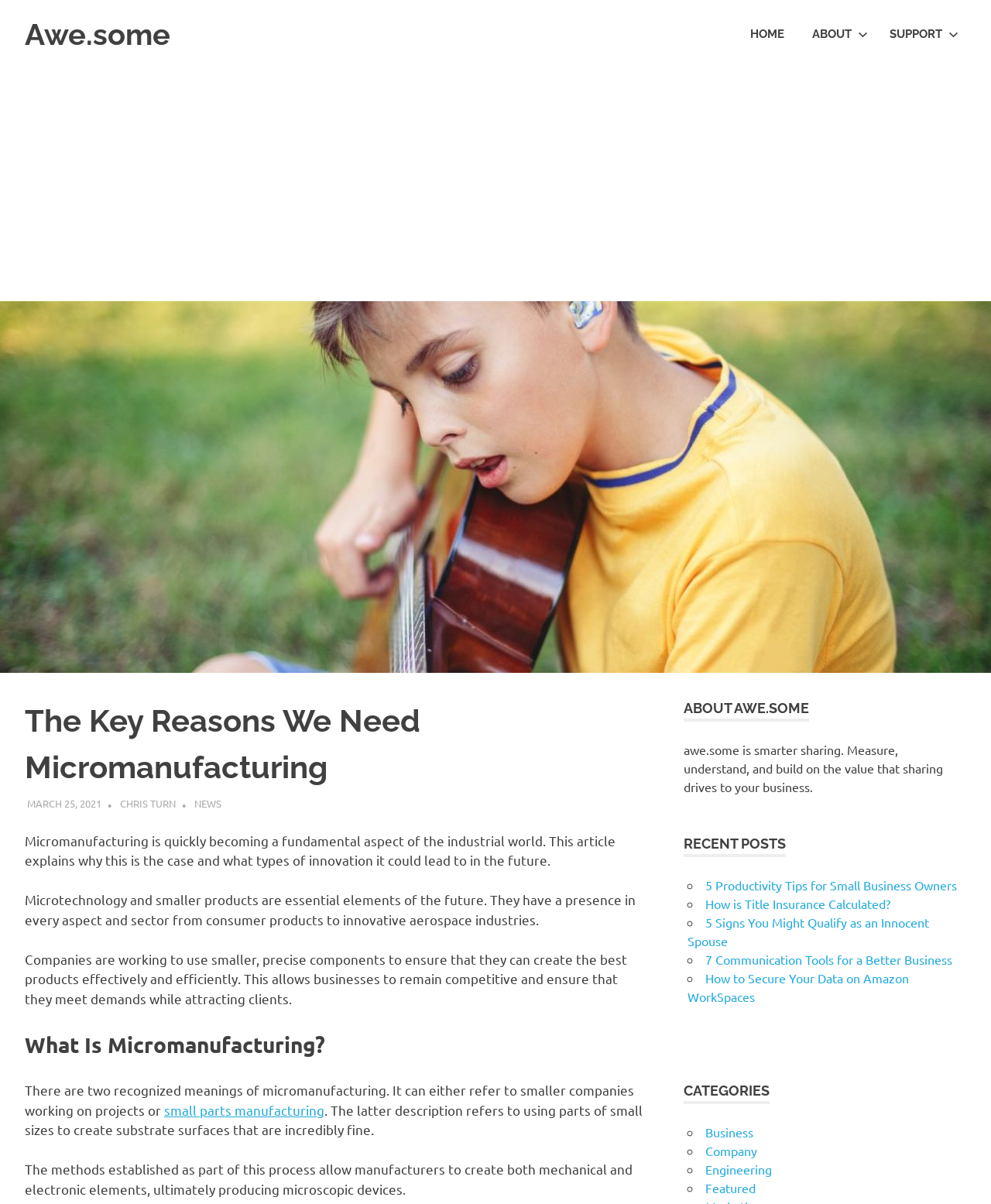Locate the bounding box coordinates of the element that needs to be clicked to carry out the instruction: "Click on the 'HOME' link in the primary menu". The coordinates should be given as four float numbers ranging from 0 to 1, i.e., [left, top, right, bottom].

[0.743, 0.01, 0.805, 0.047]